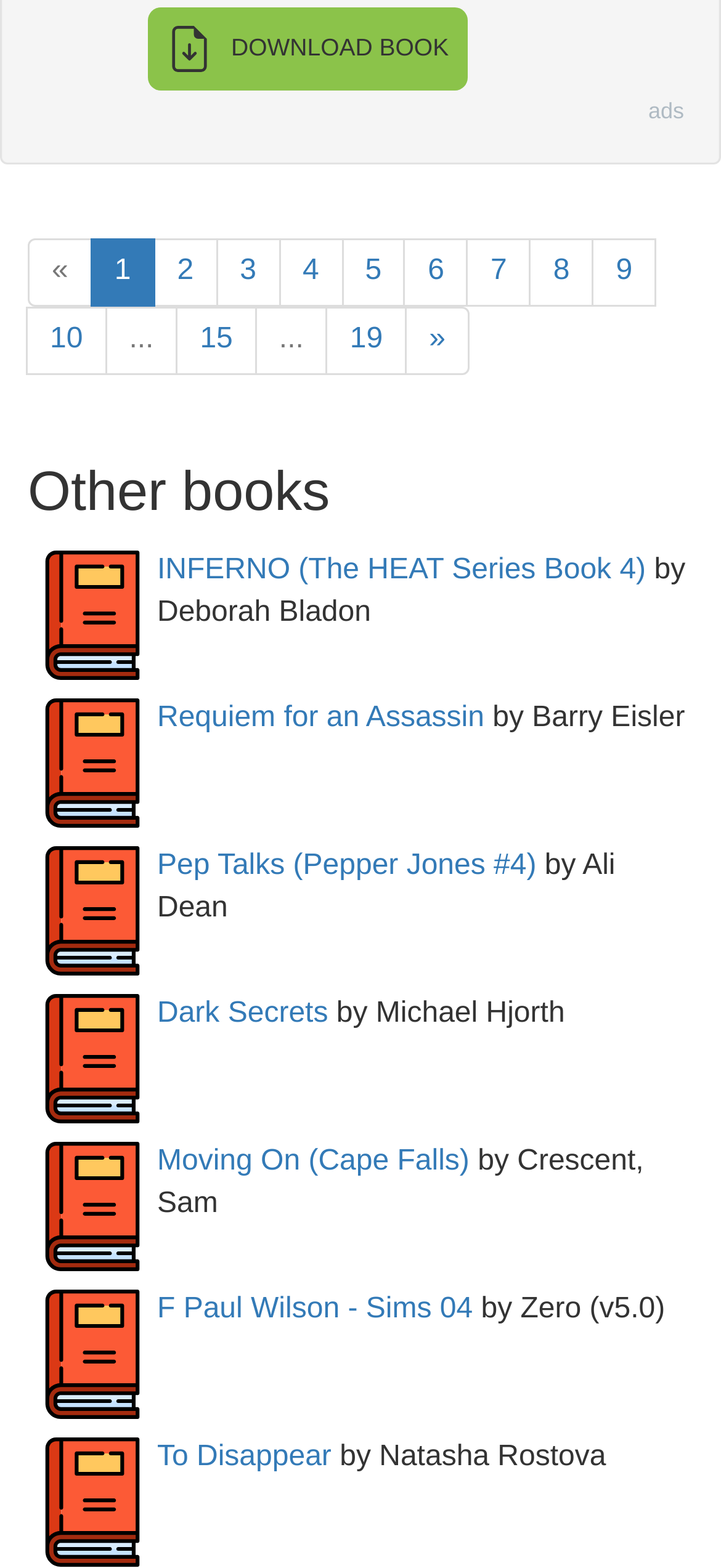Please examine the image and provide a detailed answer to the question: Who is the author of the book 'Requiem for an Assassin'?

I found the link element with the text 'Requiem for an Assassin' and looked for the adjacent static text element that contains the author's name, which is 'Barry Eisler'.